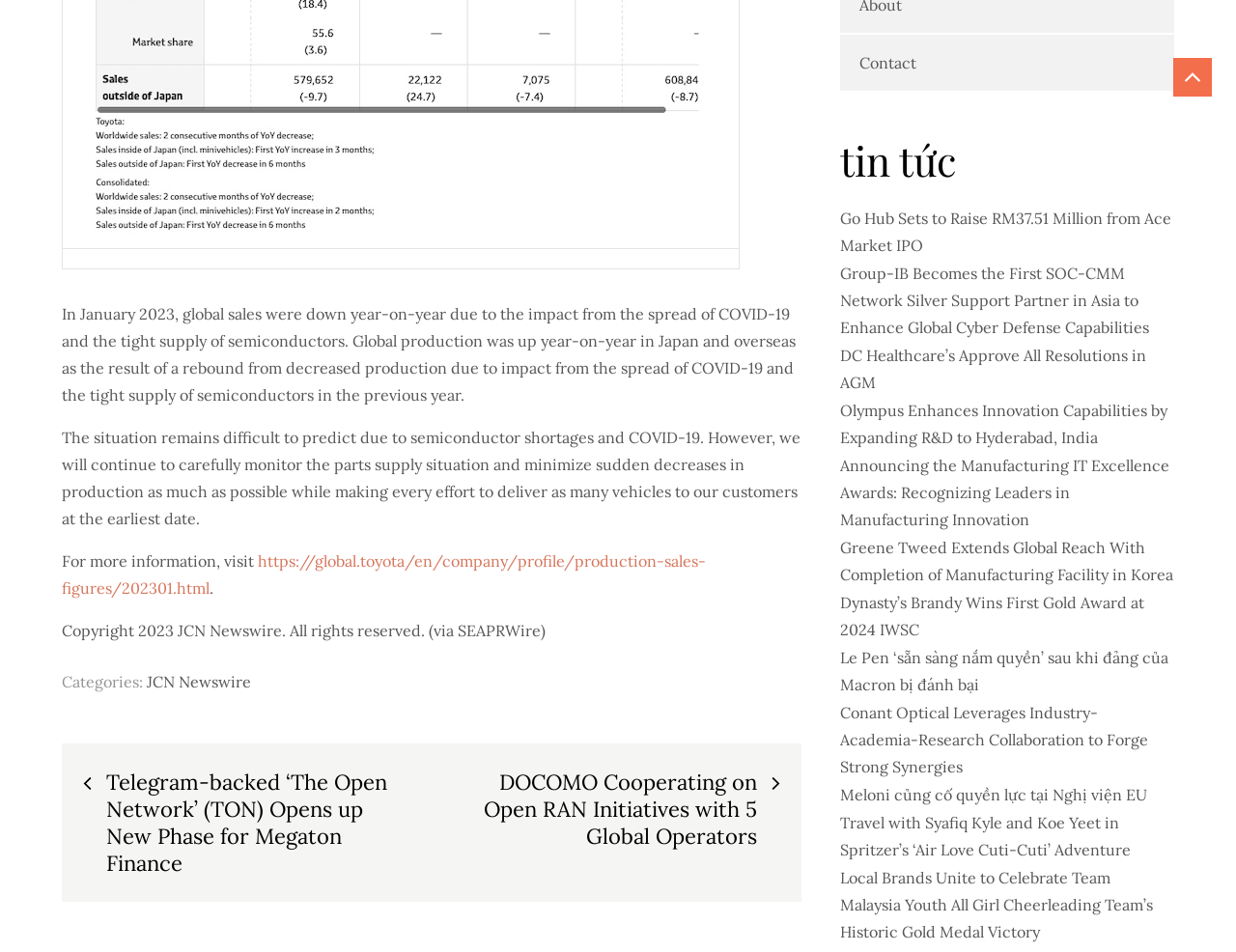Determine the bounding box coordinates for the clickable element to execute this instruction: "read news about Olympus". Provide the coordinates as four float numbers between 0 and 1, i.e., [left, top, right, bottom].

[0.68, 0.421, 0.945, 0.47]